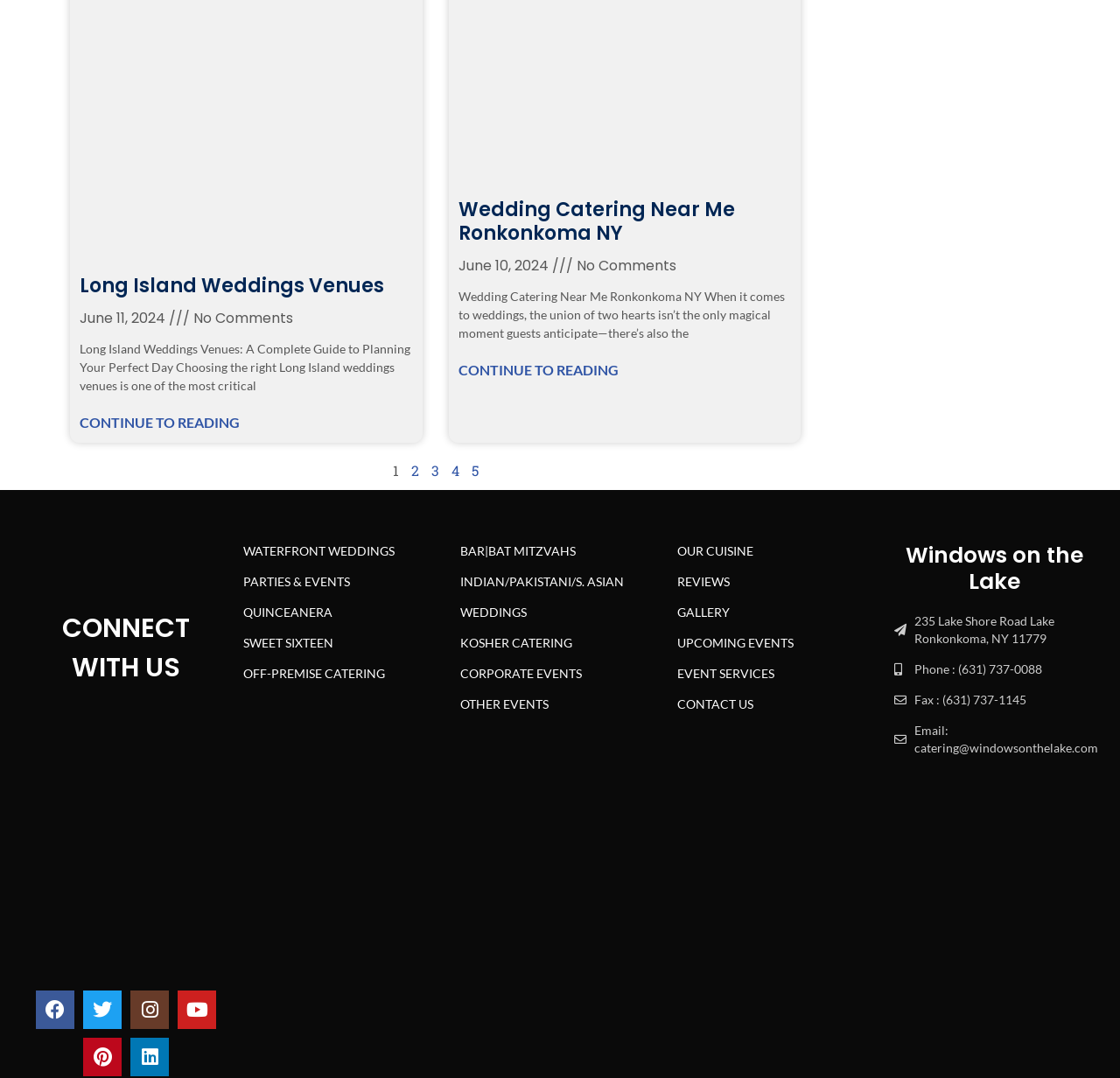Kindly determine the bounding box coordinates of the area that needs to be clicked to fulfill this instruction: "View Windows on the Lake Waterfront Weddings".

[0.023, 0.503, 0.202, 0.549]